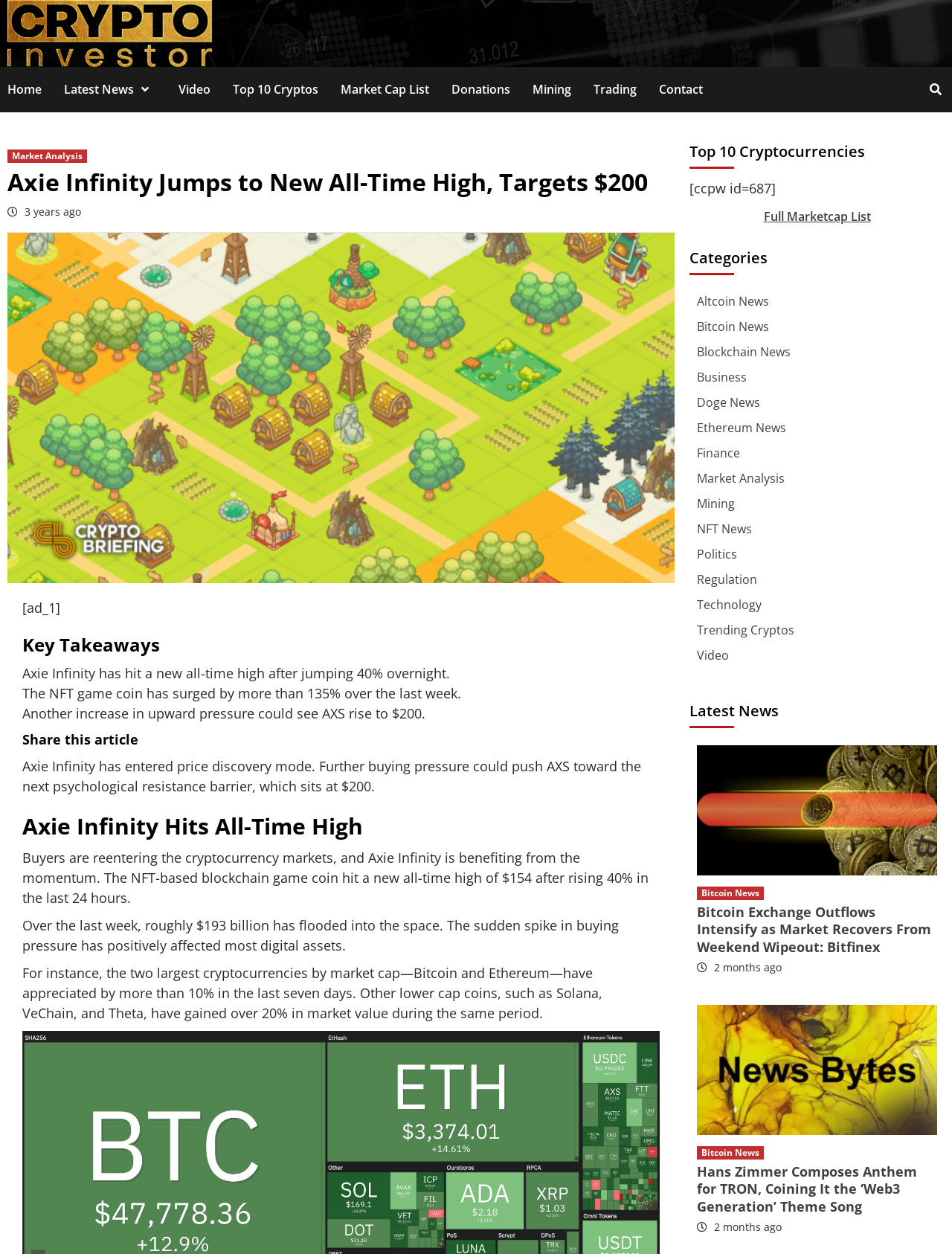Using the element description provided, determine the bounding box coordinates in the format (top-left x, top-left y, bottom-right x, bottom-right y). Ensure that all values are floating point numbers between 0 and 1. Element description: Top 10 Cryptos

[0.245, 0.053, 0.358, 0.089]